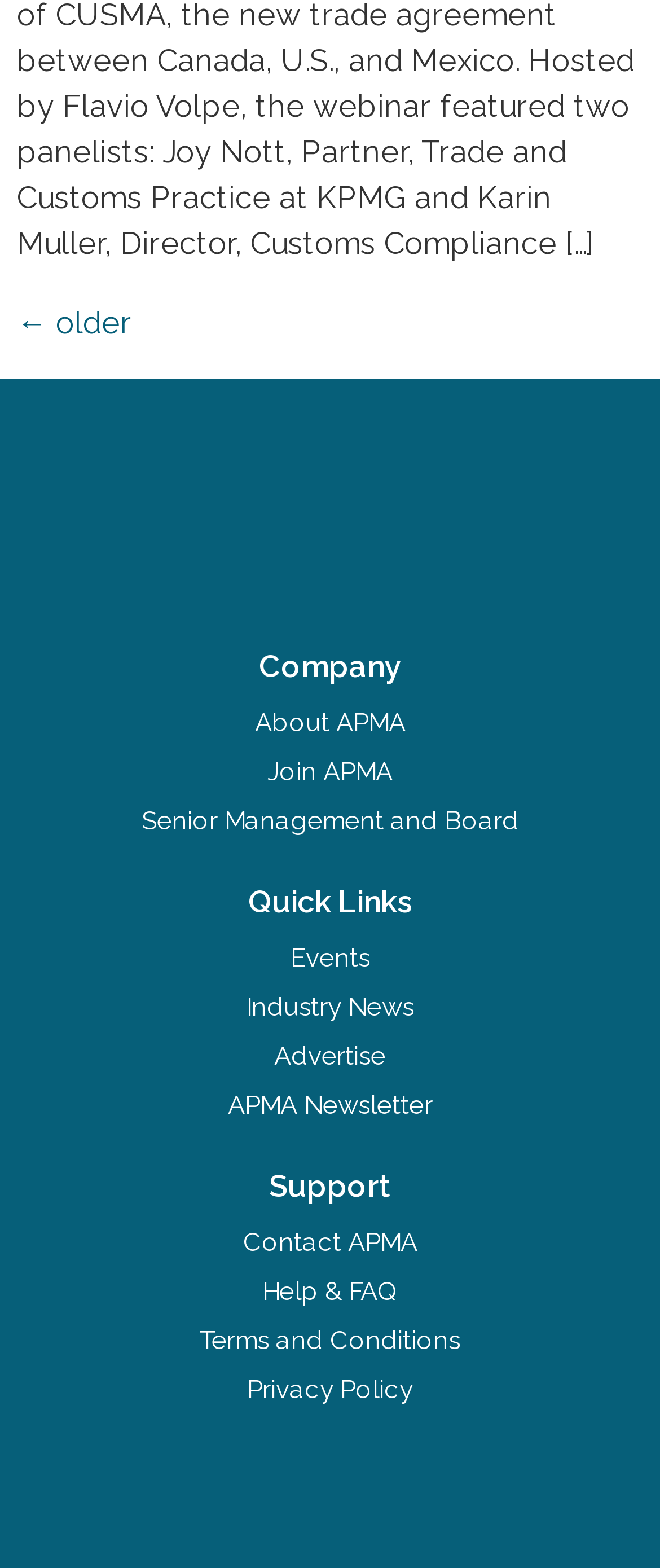How many links are under 'Quick Links'?
Give a single word or phrase as your answer by examining the image.

5